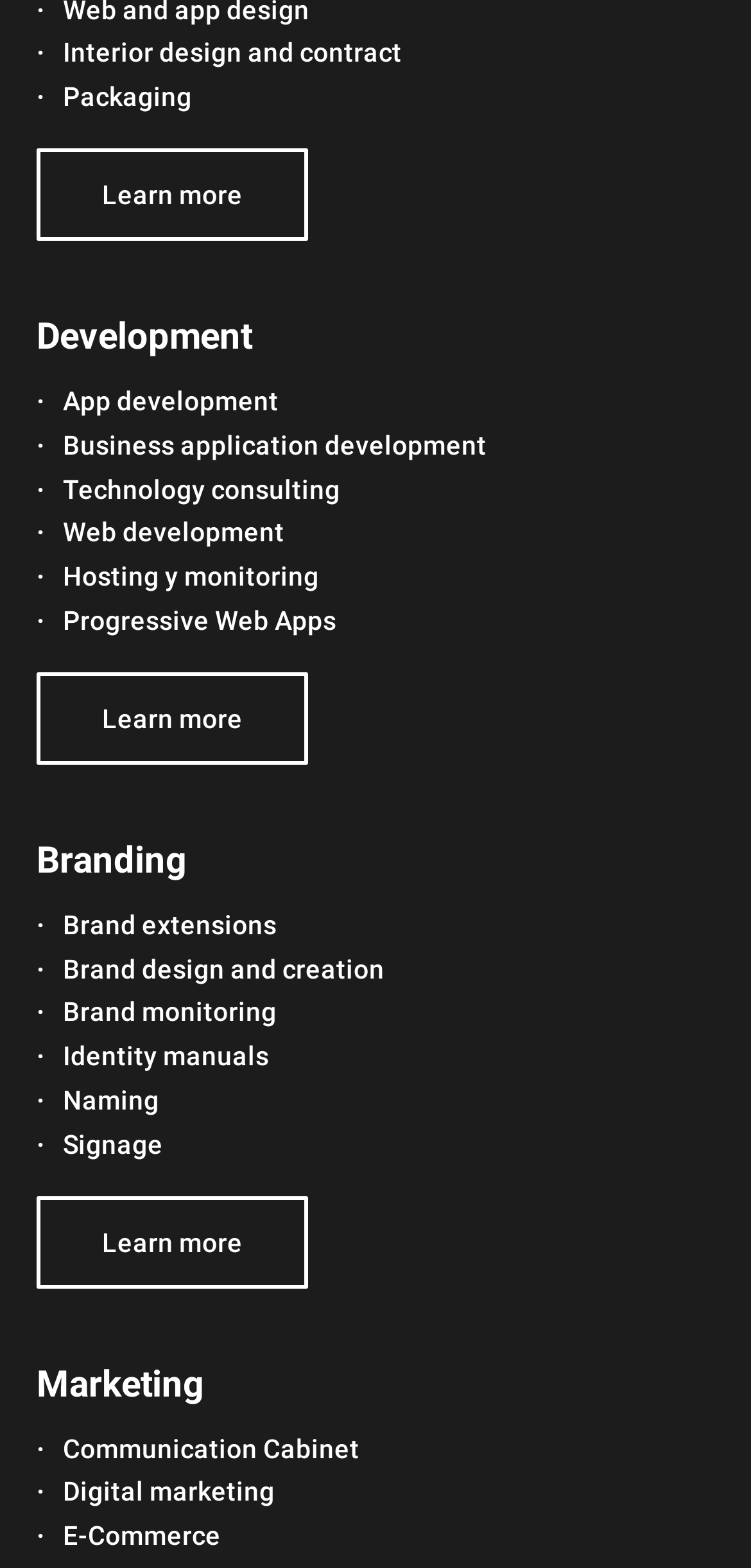Determine the bounding box for the UI element described here: "Progressive Web Apps".

[0.084, 0.386, 0.448, 0.405]